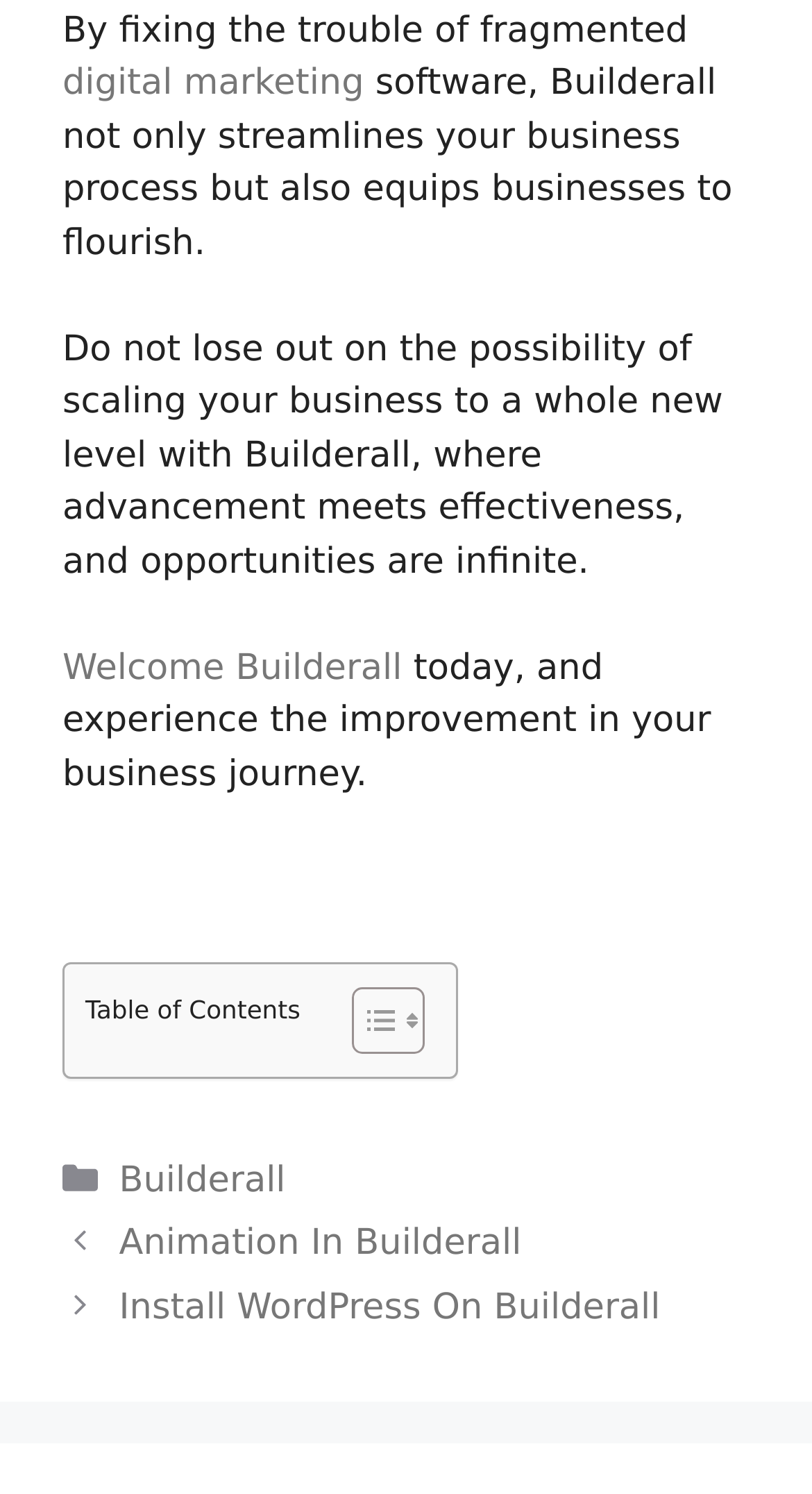Determine the bounding box coordinates for the HTML element mentioned in the following description: "See More Posts". The coordinates should be a list of four floats ranging from 0 to 1, represented as [left, top, right, bottom].

None